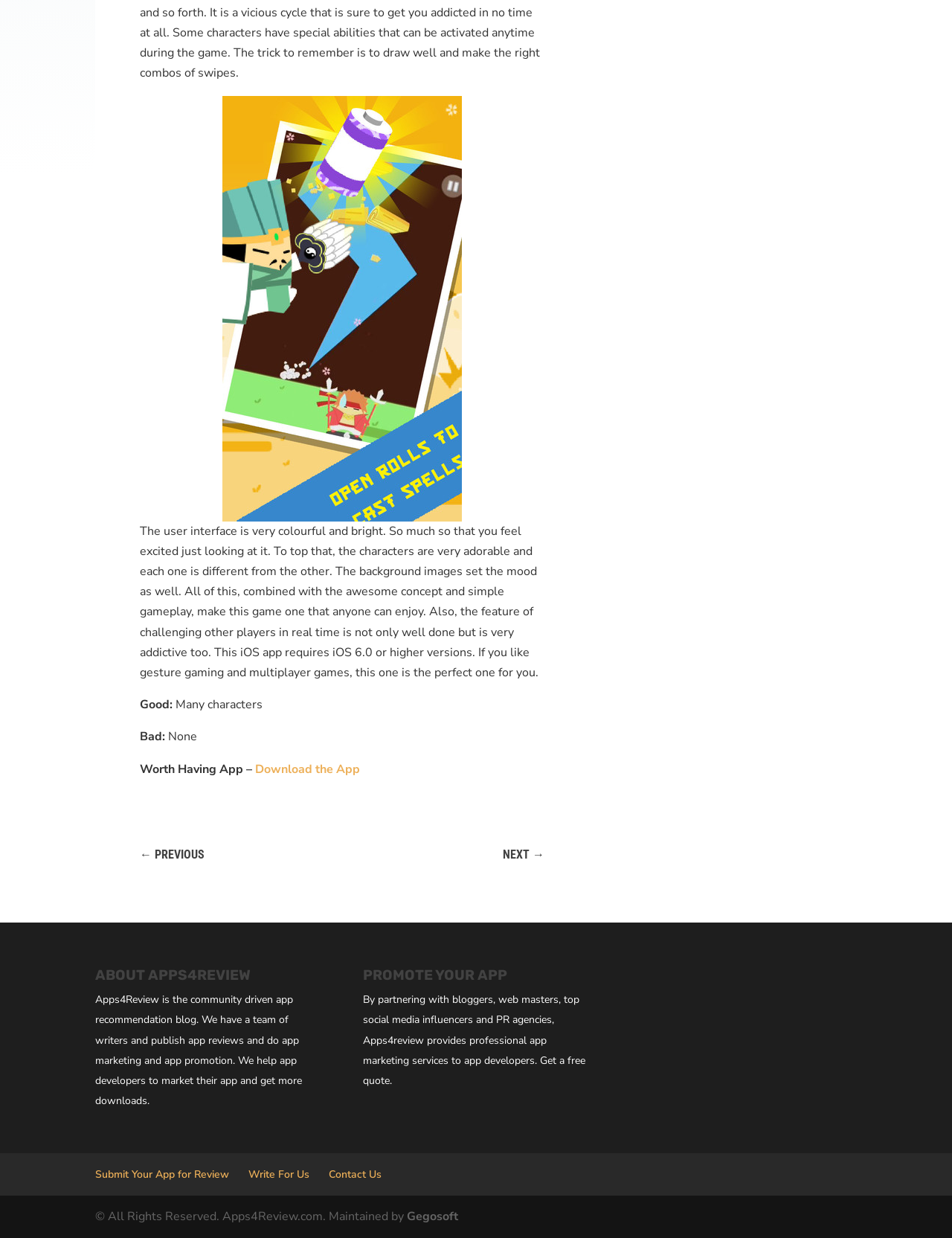What is the name of the app being reviewed?
Answer briefly with a single word or phrase based on the image.

Not specified